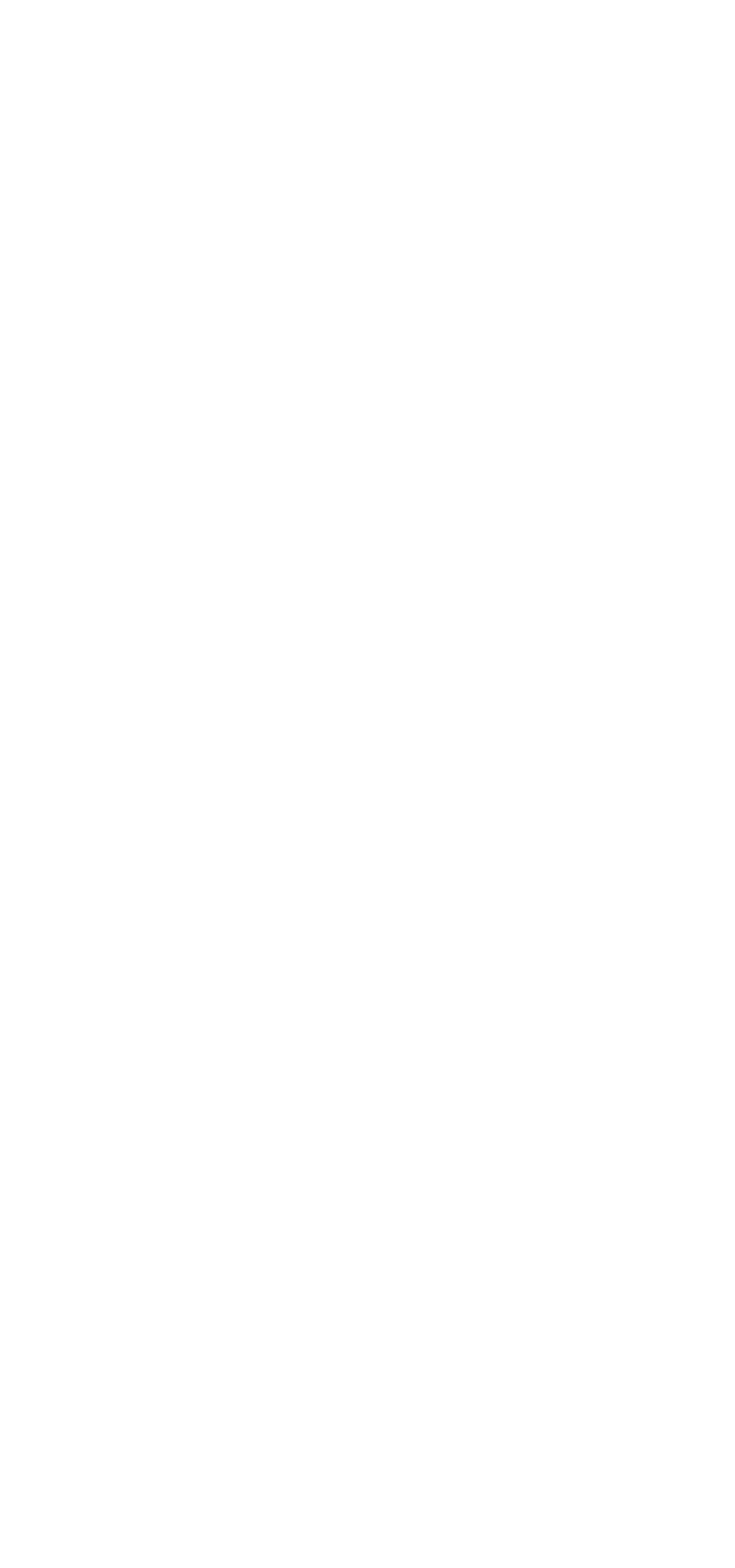Please answer the following query using a single word or phrase: 
What is the last link in the webpage's footer section?

Privacy Policy